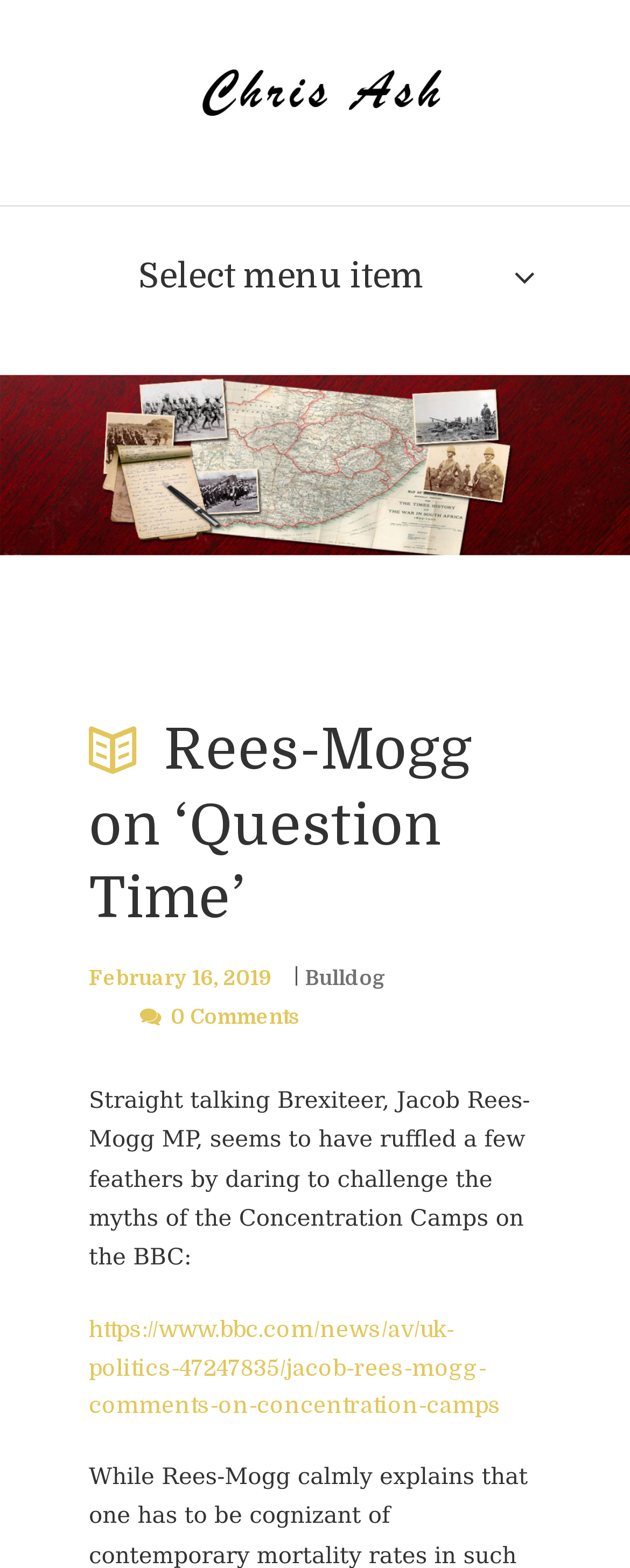What is the name of the author of the article?
Look at the screenshot and give a one-word or phrase answer.

Chris Ash